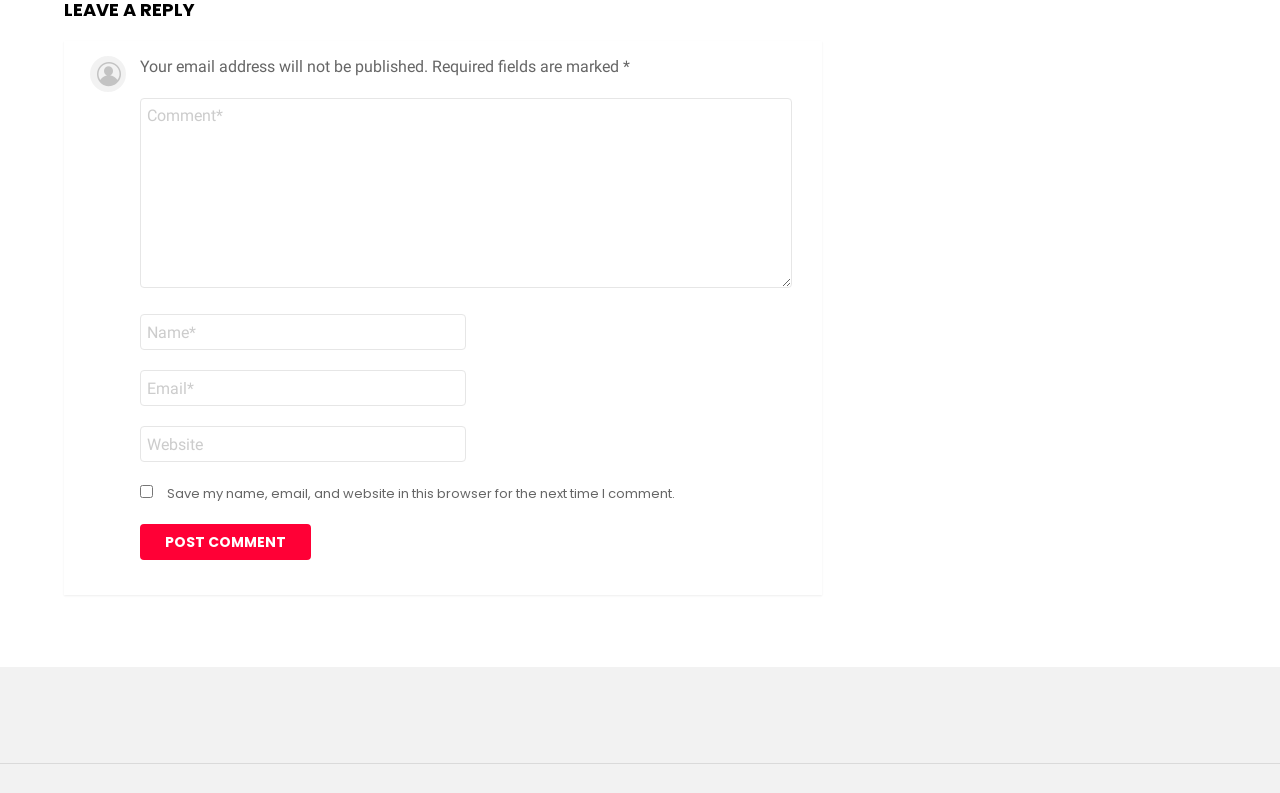What is the button at the bottom of the form for? Examine the screenshot and reply using just one word or a brief phrase.

Post Comment